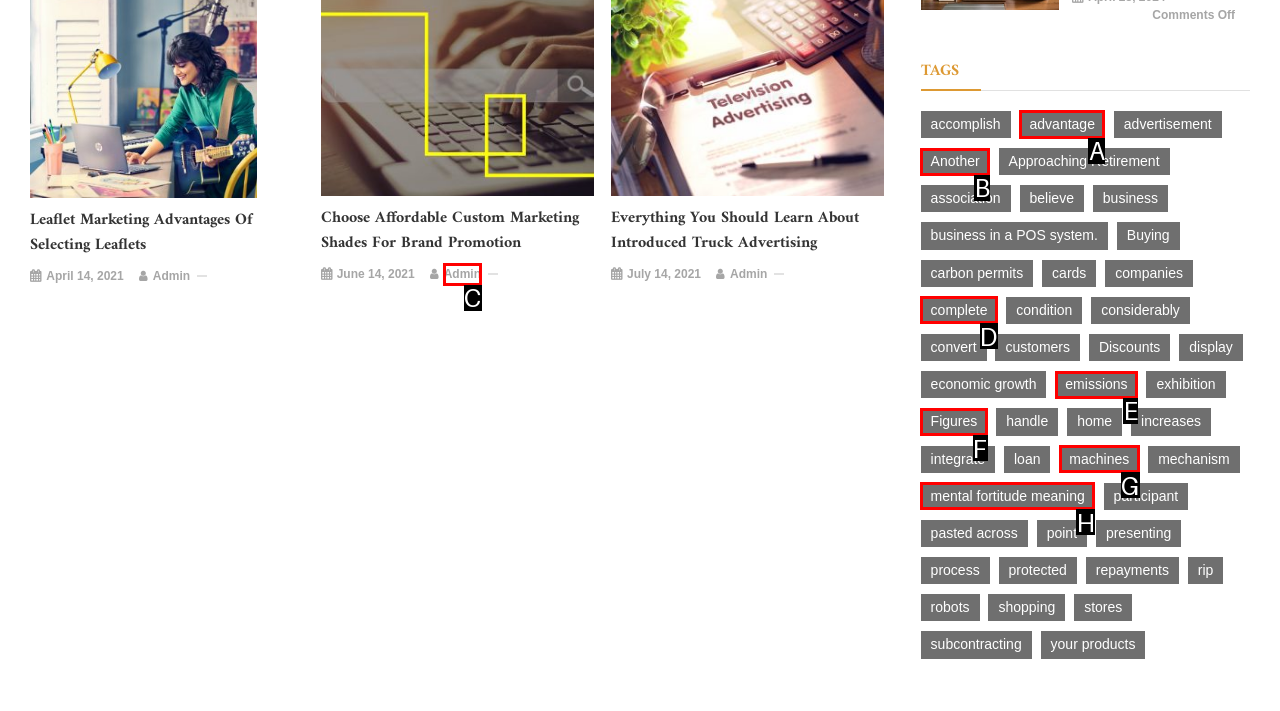Pick the option that best fits the description: mental fortitude meaning. Reply with the letter of the matching option directly.

H